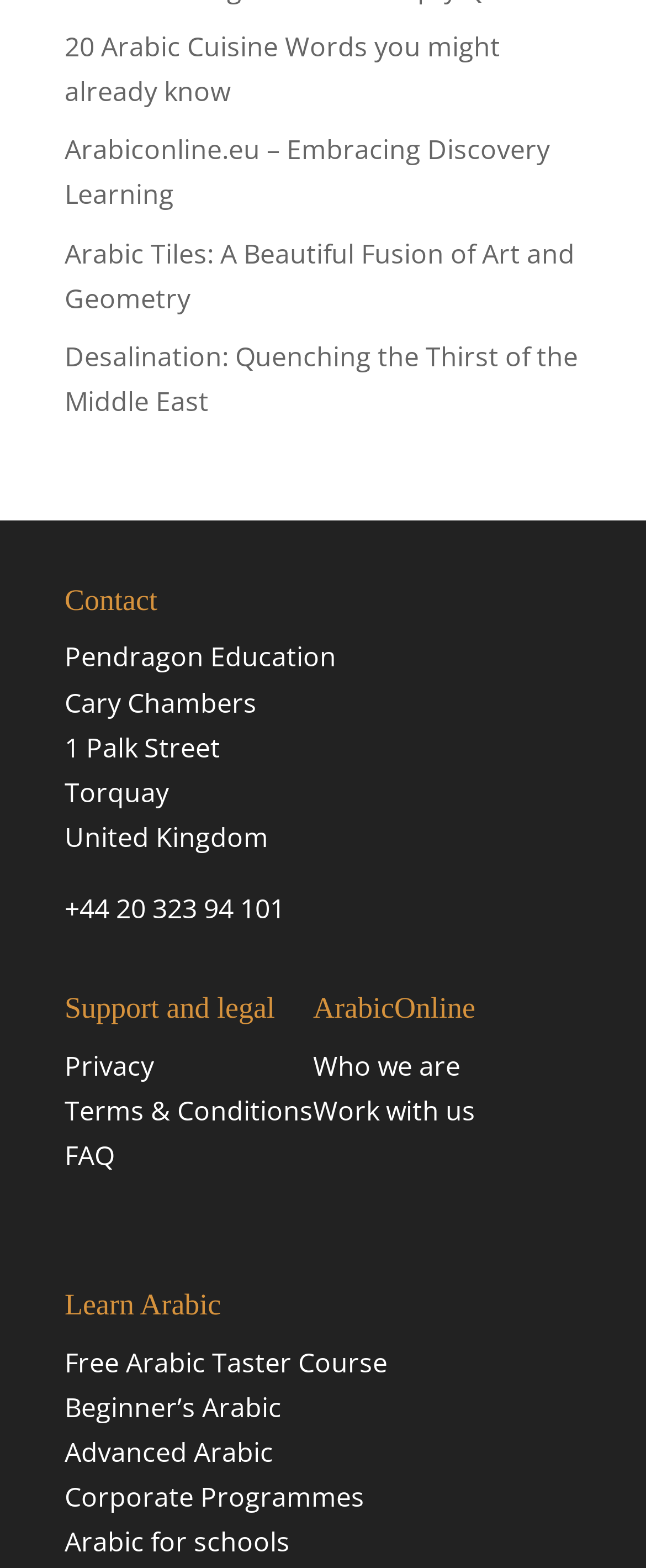Locate the bounding box coordinates of the item that should be clicked to fulfill the instruction: "visit pastquestions.com.ng".

None